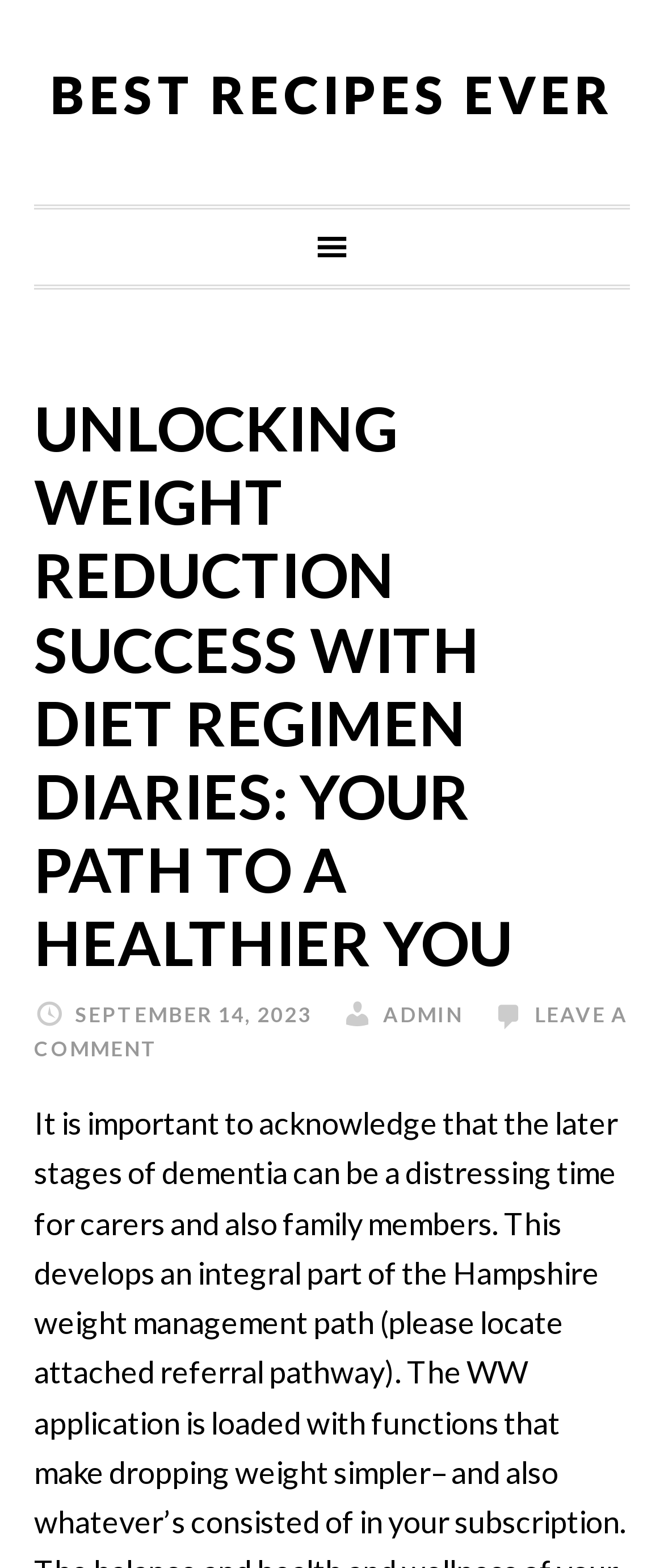How many links are in the navigation section?
From the details in the image, provide a complete and detailed answer to the question.

I counted the number of links in the navigation section by looking at the child elements of the navigation element, which includes the 'BEST RECIPES EVER' link, the 'ADMIN' link, the 'LEAVE A COMMENT' link, and the header element.